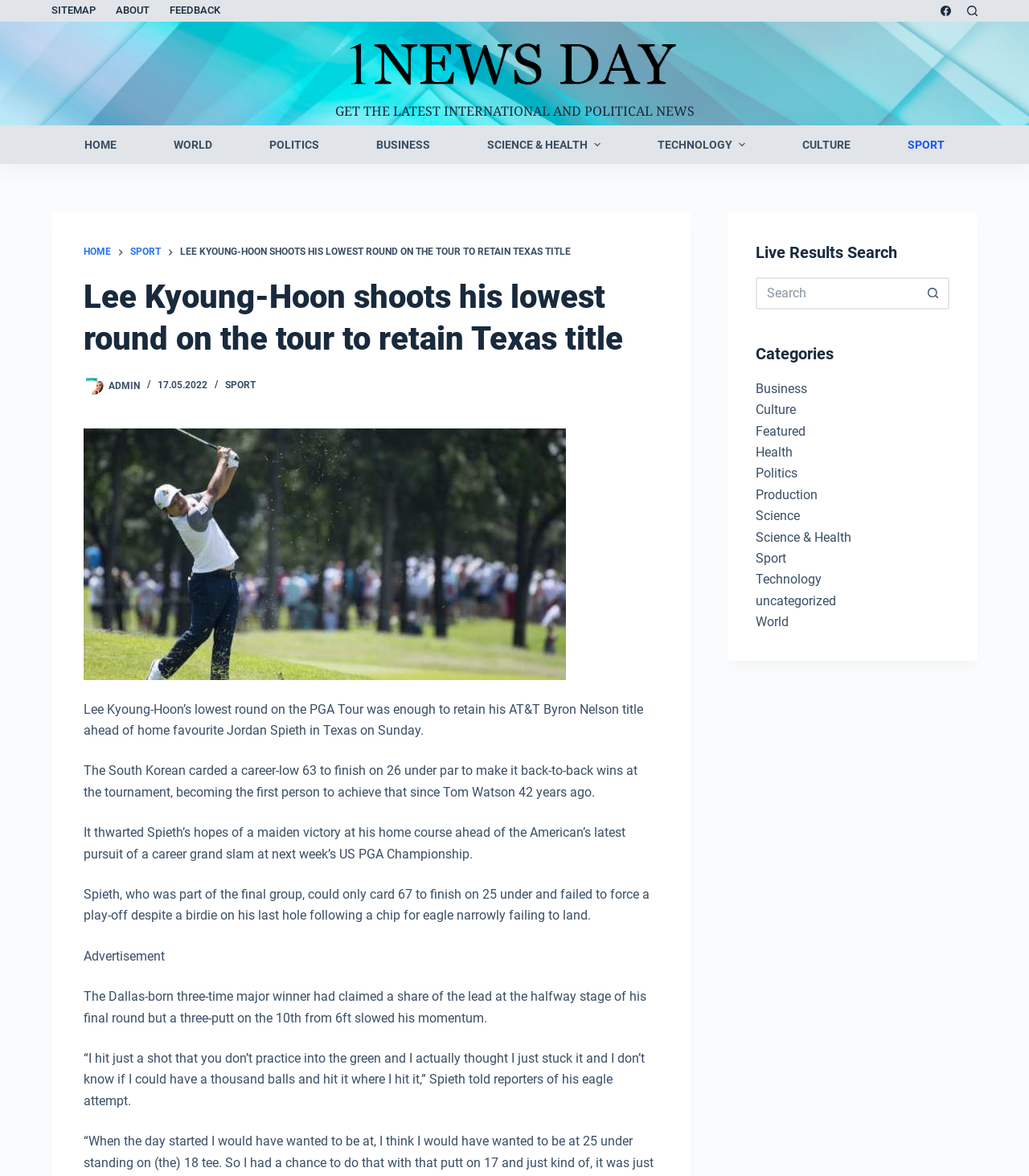Bounding box coordinates are given in the format (top-left x, top-left y, bottom-right x, bottom-right y). All values should be floating point numbers between 0 and 1. Provide the bounding box coordinate for the UI element described as: phpBB Spain

None